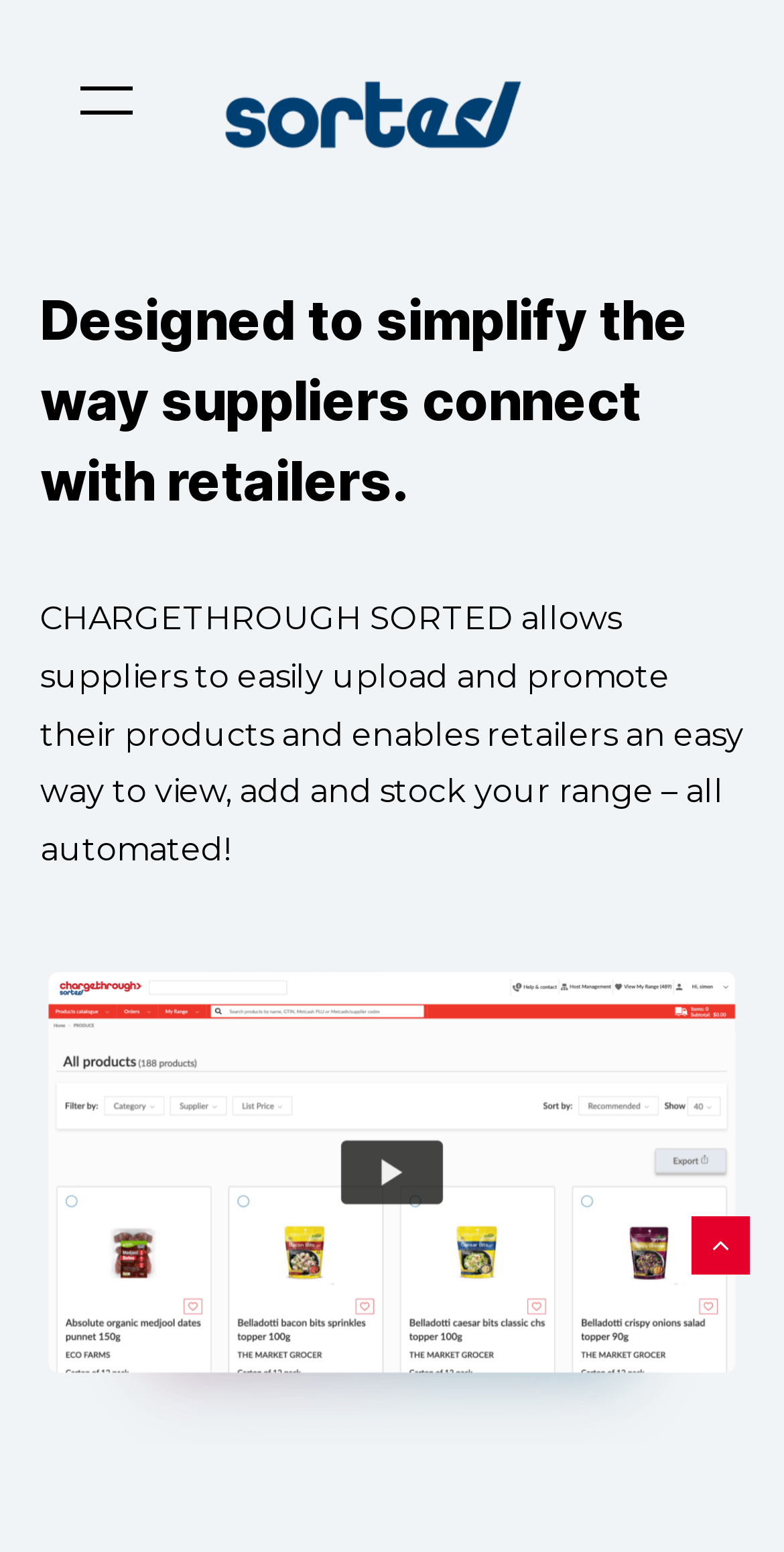Locate the bounding box coordinates of the element that should be clicked to execute the following instruction: "View benefits for suppliers".

[0.63, 0.379, 0.856, 0.41]